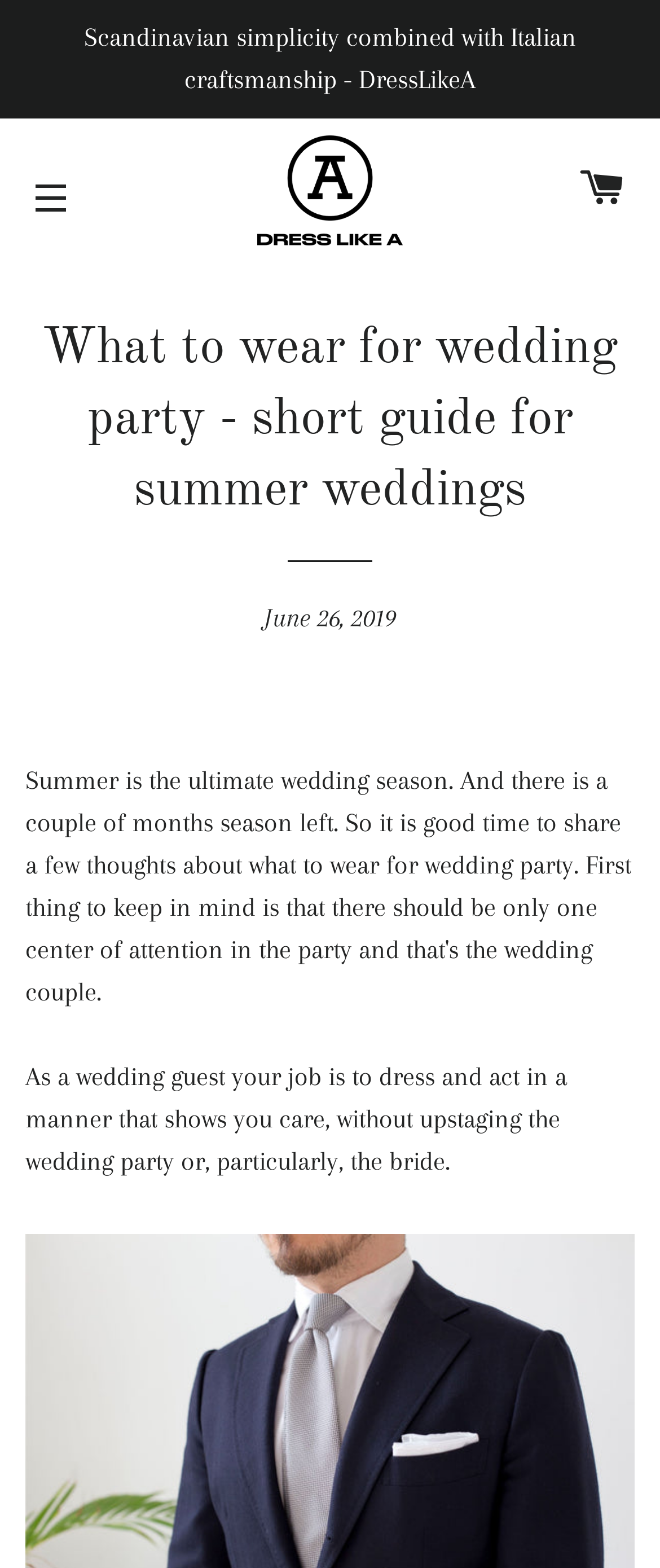Based on the description "bunch of algorithm updates", find the bounding box of the specified UI element.

None